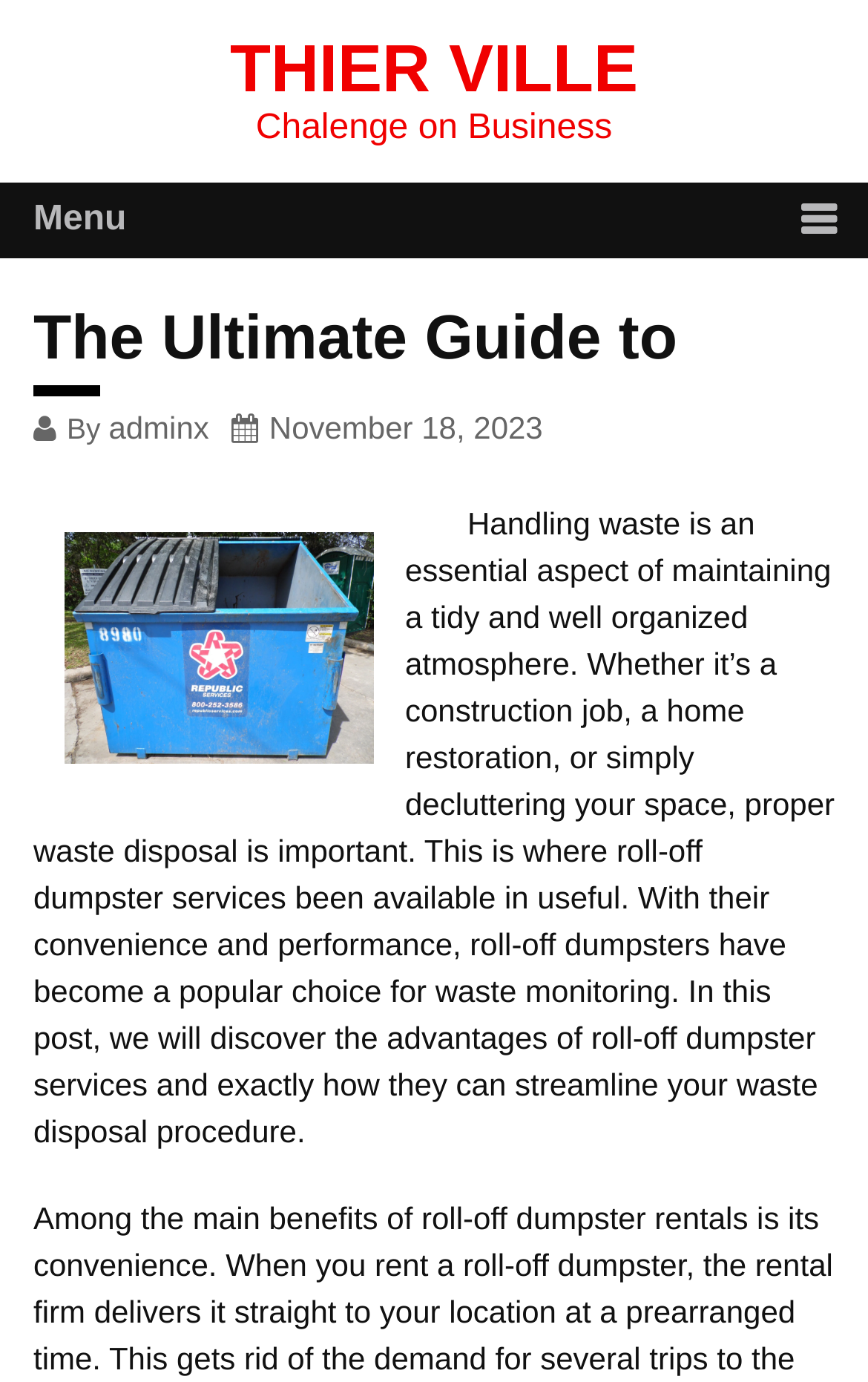Show the bounding box coordinates for the HTML element described as: "adminx".

[0.125, 0.287, 0.241, 0.332]